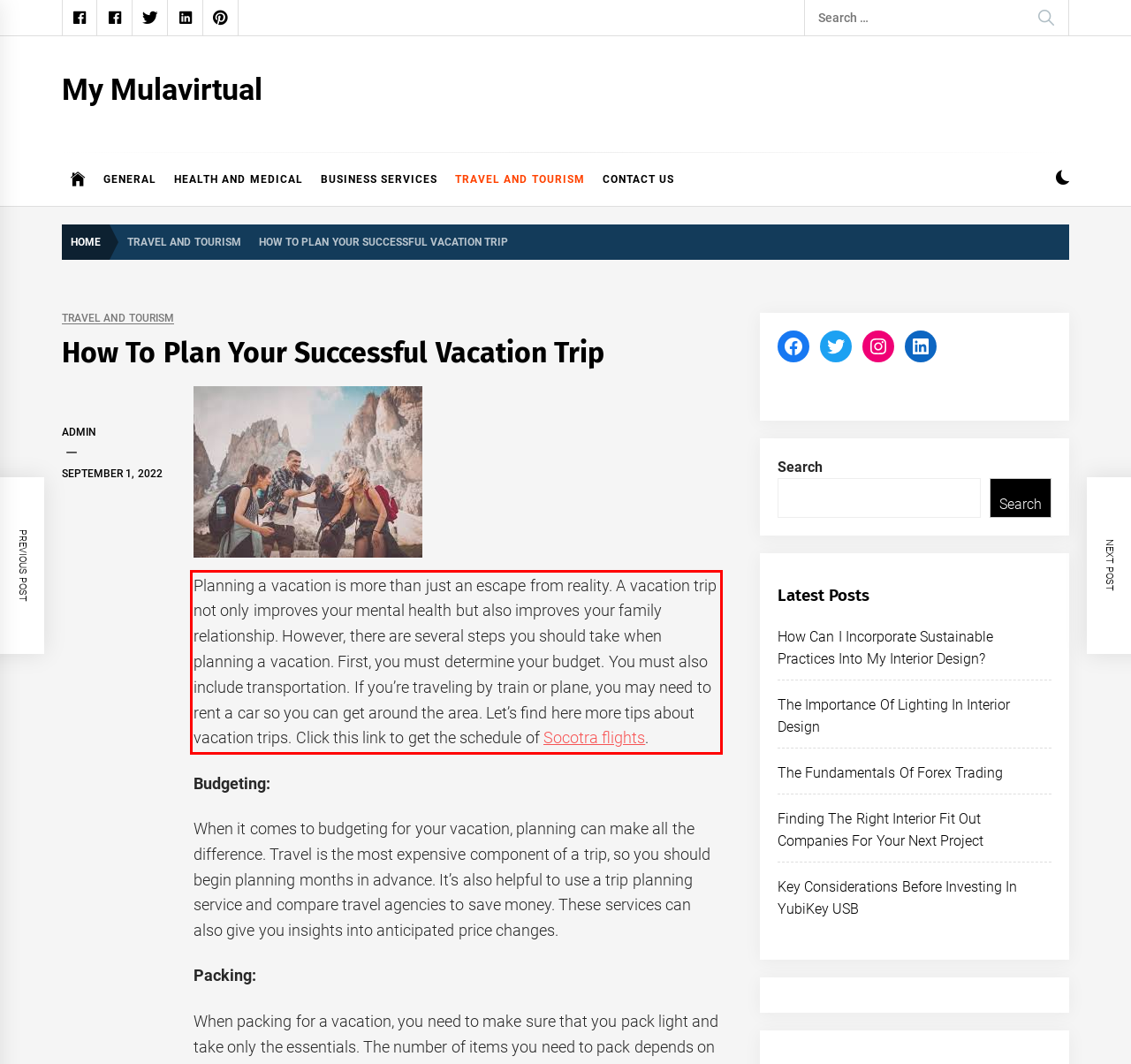You have a screenshot of a webpage where a UI element is enclosed in a red rectangle. Perform OCR to capture the text inside this red rectangle.

Planning a vacation is more than just an escape from reality. A vacation trip not only improves your mental health but also improves your family relationship. However, there are several steps you should take when planning a vacation. First, you must determine your budget. You must also include transportation. If you’re traveling by train or plane, you may need to rent a car so you can get around the area. Let’s find here more tips about vacation trips. Click this link to get the schedule of Socotra flights.